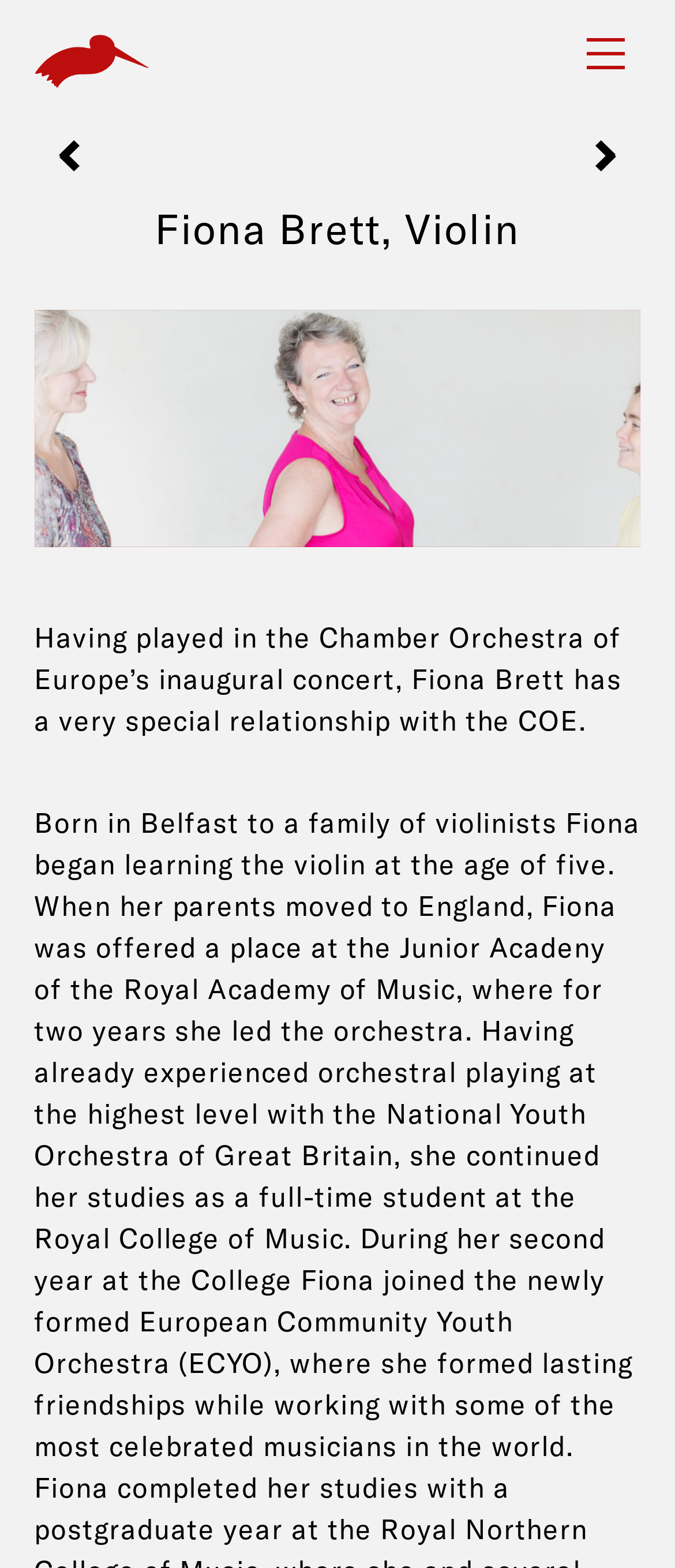Create a full and detailed caption for the entire webpage.

The webpage is about Fiona Brett, a violinist, and her connection to the Chamber Orchestra of Europe (COE). At the top left corner, there is a small logo of the COE, accompanied by a group element with a similar size and position. Below the logo, there are two links to other violinists, Sophie Besançon and Christian Eisenberger, placed side by side, with the former on the left and the latter on the right.

The main content of the webpage is focused on Fiona Brett, with a heading that displays her name and title, "Fiona Brett, Violin", situated below the links. Below the heading, there is a figure, likely an image of Fiona Brett, that spans almost the entire width of the page.

Following the figure, there is a paragraph of text that describes Fiona Brett's special relationship with the COE, mentioning that she played in the orchestra's inaugural concert. This text is positioned below the figure and occupies a significant portion of the page.